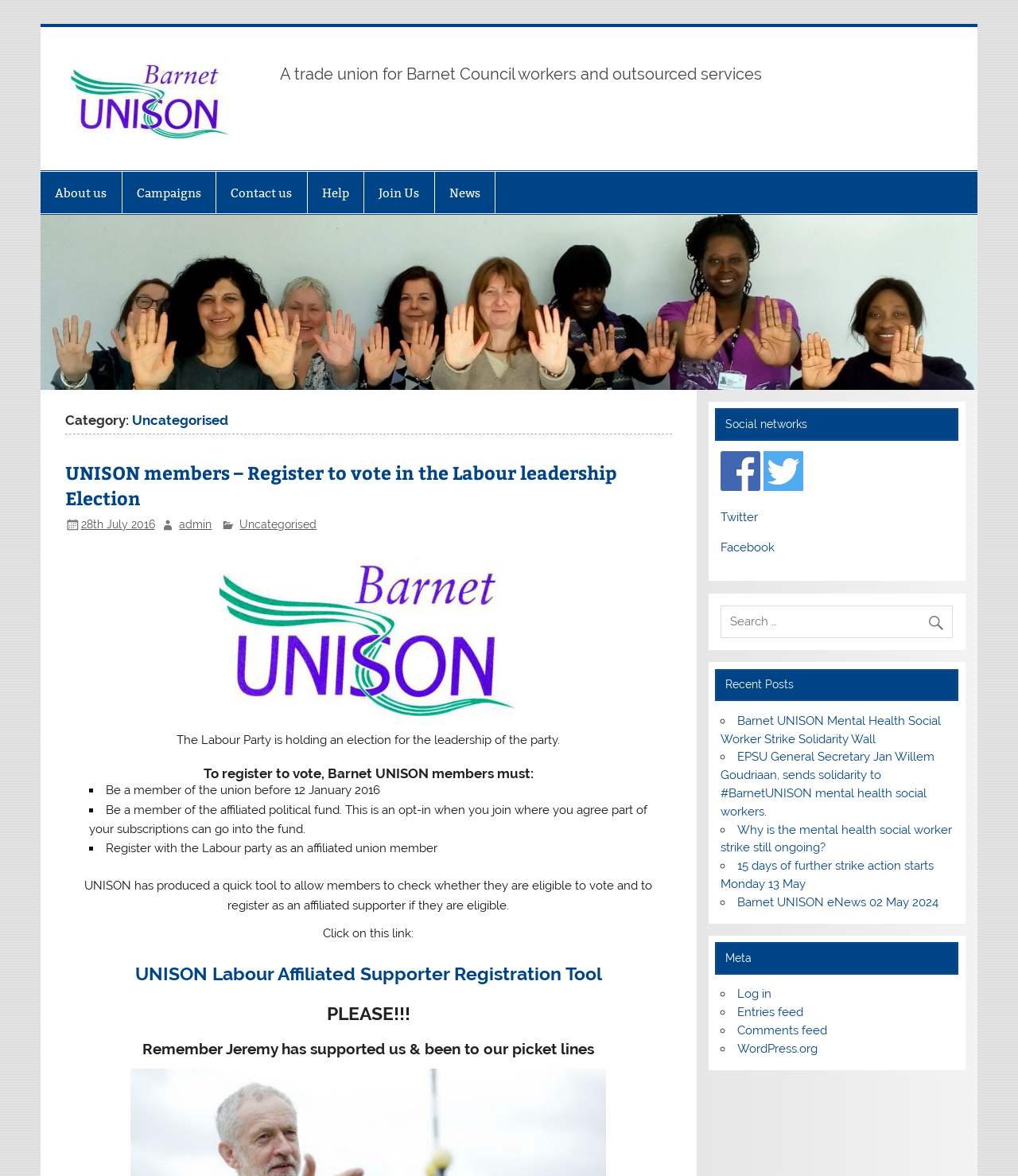Please find the bounding box for the UI component described as follows: "28th July 2016".

[0.079, 0.44, 0.152, 0.451]